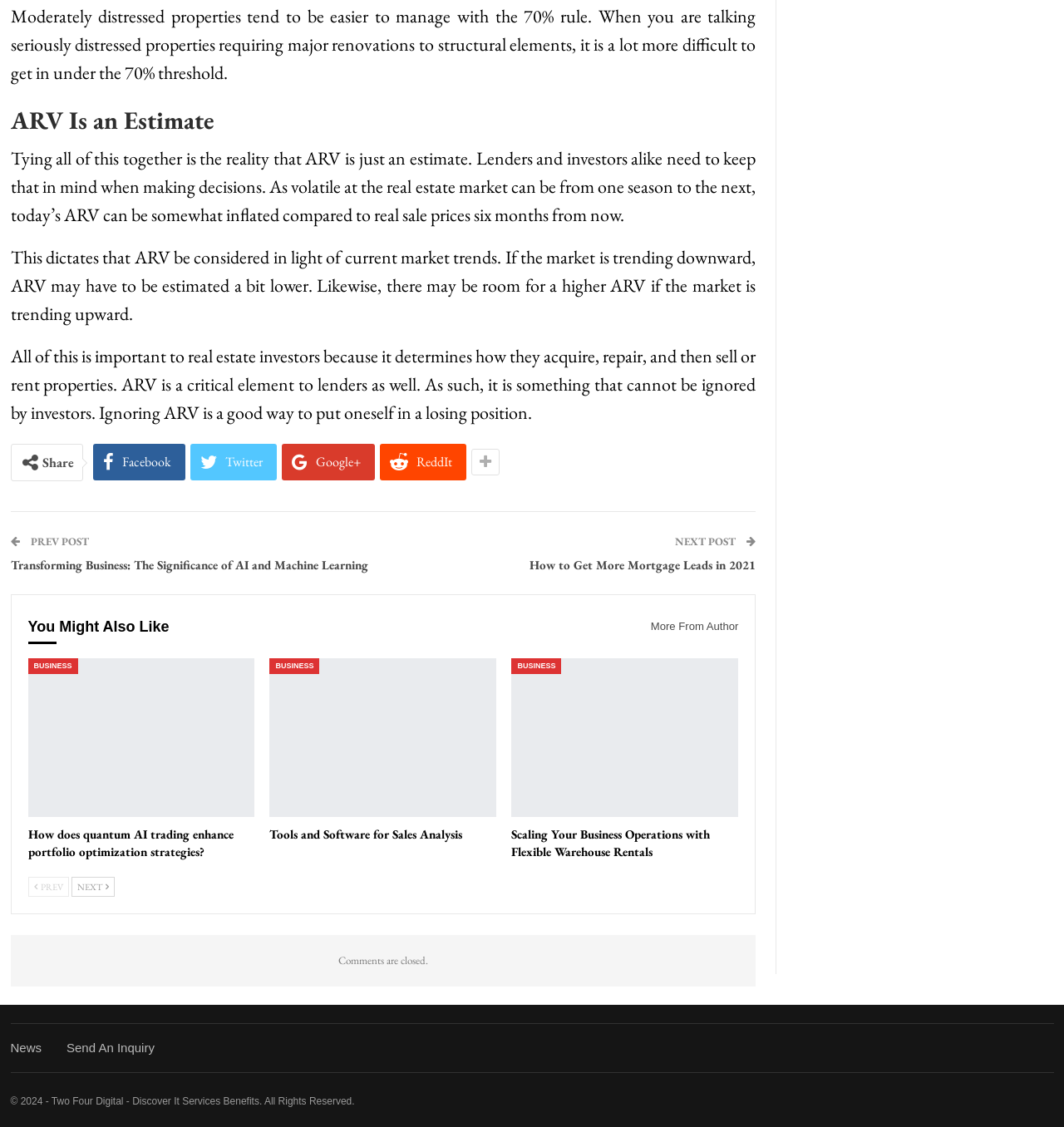Please identify the bounding box coordinates of the clickable element to fulfill the following instruction: "Send an inquiry". The coordinates should be four float numbers between 0 and 1, i.e., [left, top, right, bottom].

[0.063, 0.924, 0.145, 0.936]